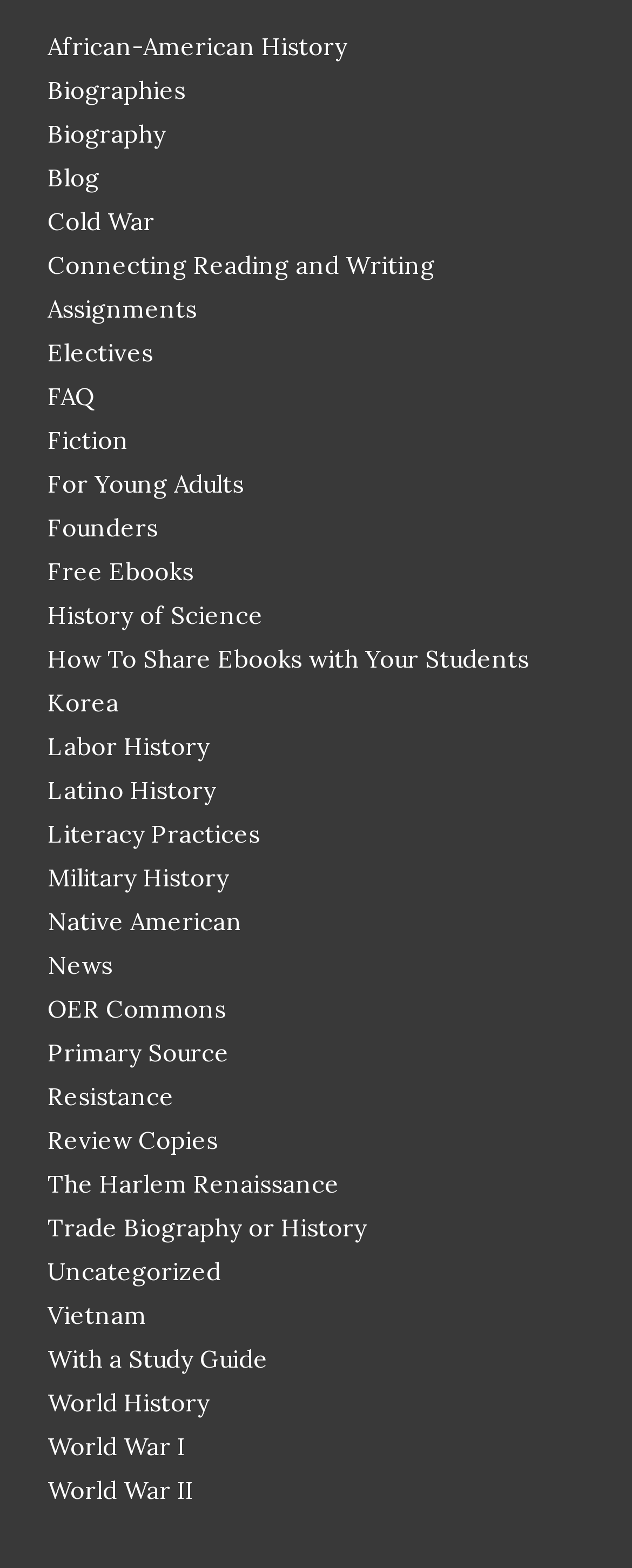Highlight the bounding box coordinates of the element that should be clicked to carry out the following instruction: "Read Blog posts". The coordinates must be given as four float numbers ranging from 0 to 1, i.e., [left, top, right, bottom].

[0.075, 0.103, 0.157, 0.123]